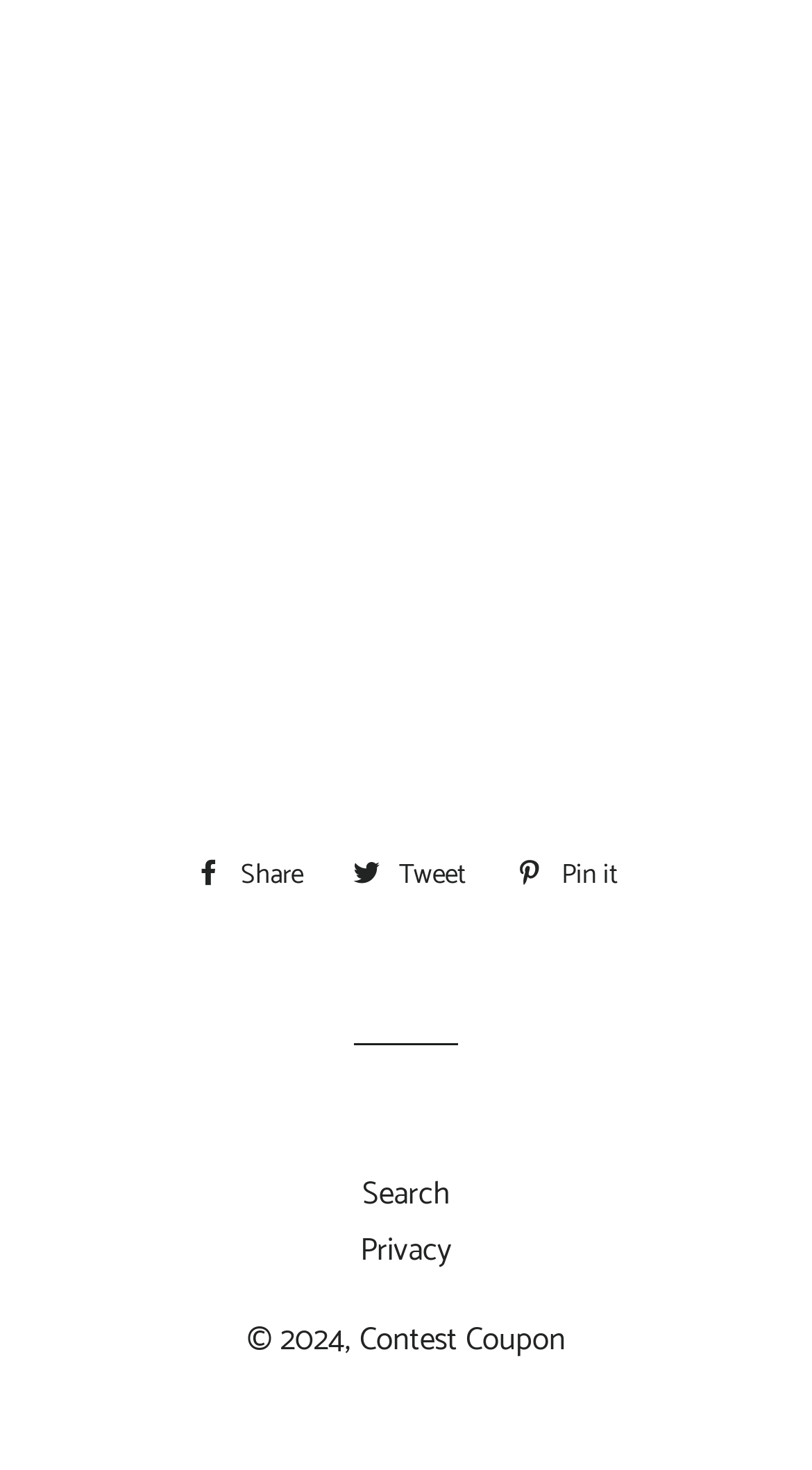Based on what you see in the screenshot, provide a thorough answer to this question: What is the orientation of the separator?

The separator element has an orientation attribute with a value of 'horizontal', indicating that it is a horizontal separator.